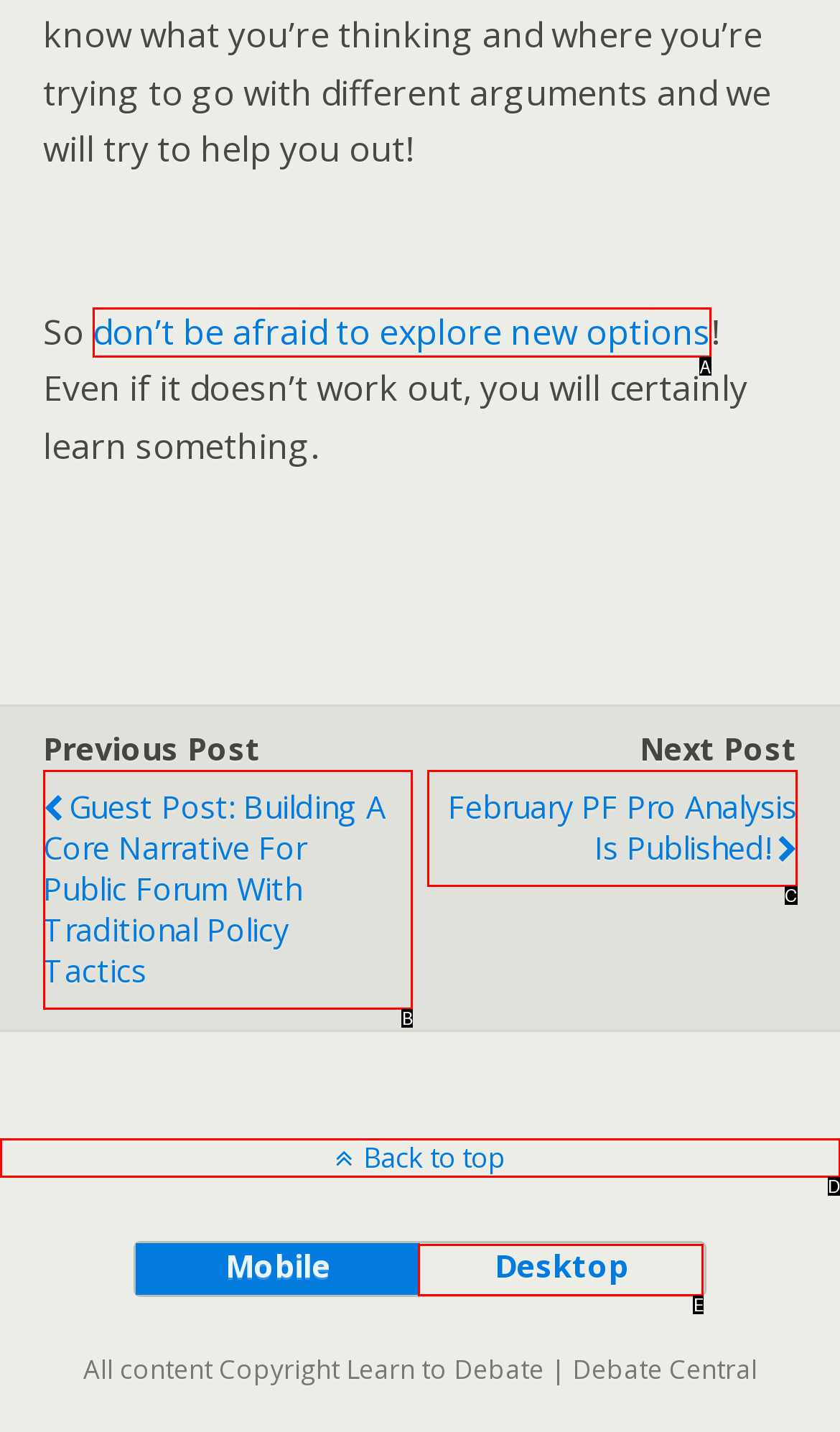Identify the letter of the UI element that corresponds to: Arutanga Harbour Project
Respond with the letter of the option directly.

None